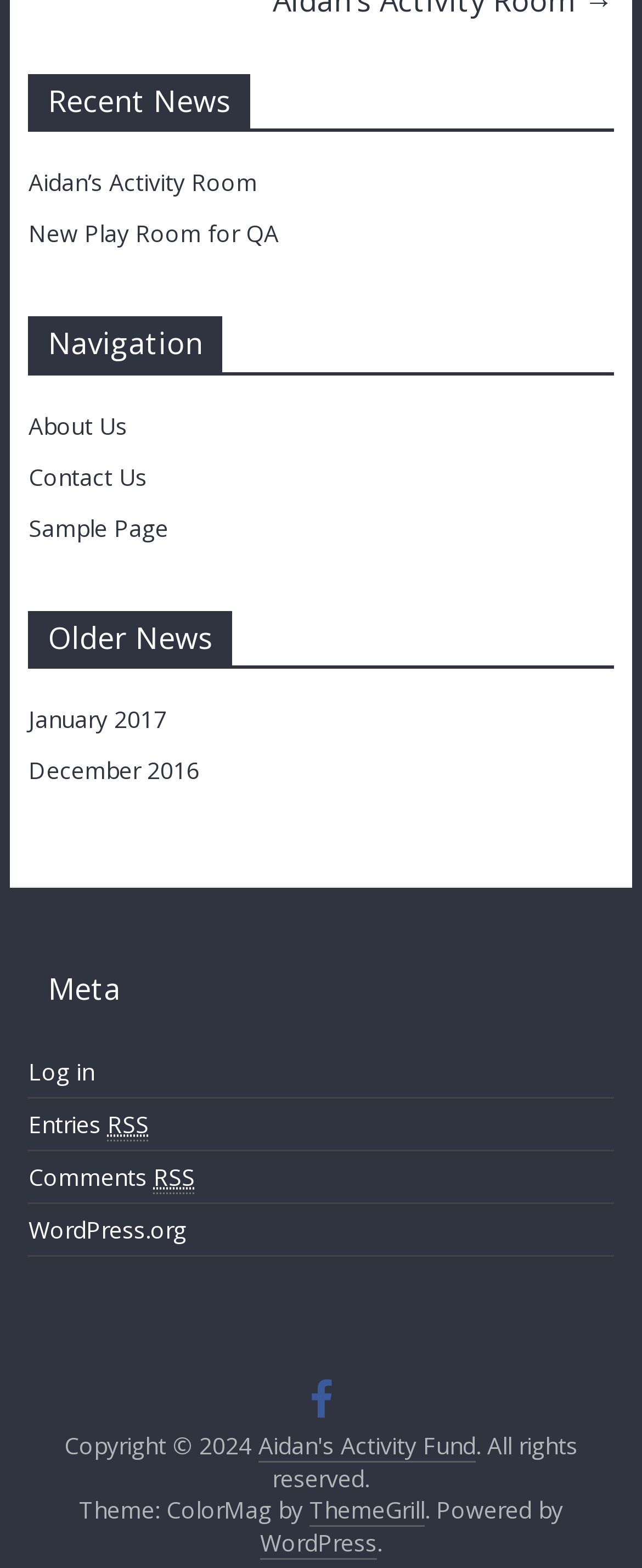Given the description: "New Play Room for QA", determine the bounding box coordinates of the UI element. The coordinates should be formatted as four float numbers between 0 and 1, [left, top, right, bottom].

[0.044, 0.139, 0.434, 0.159]